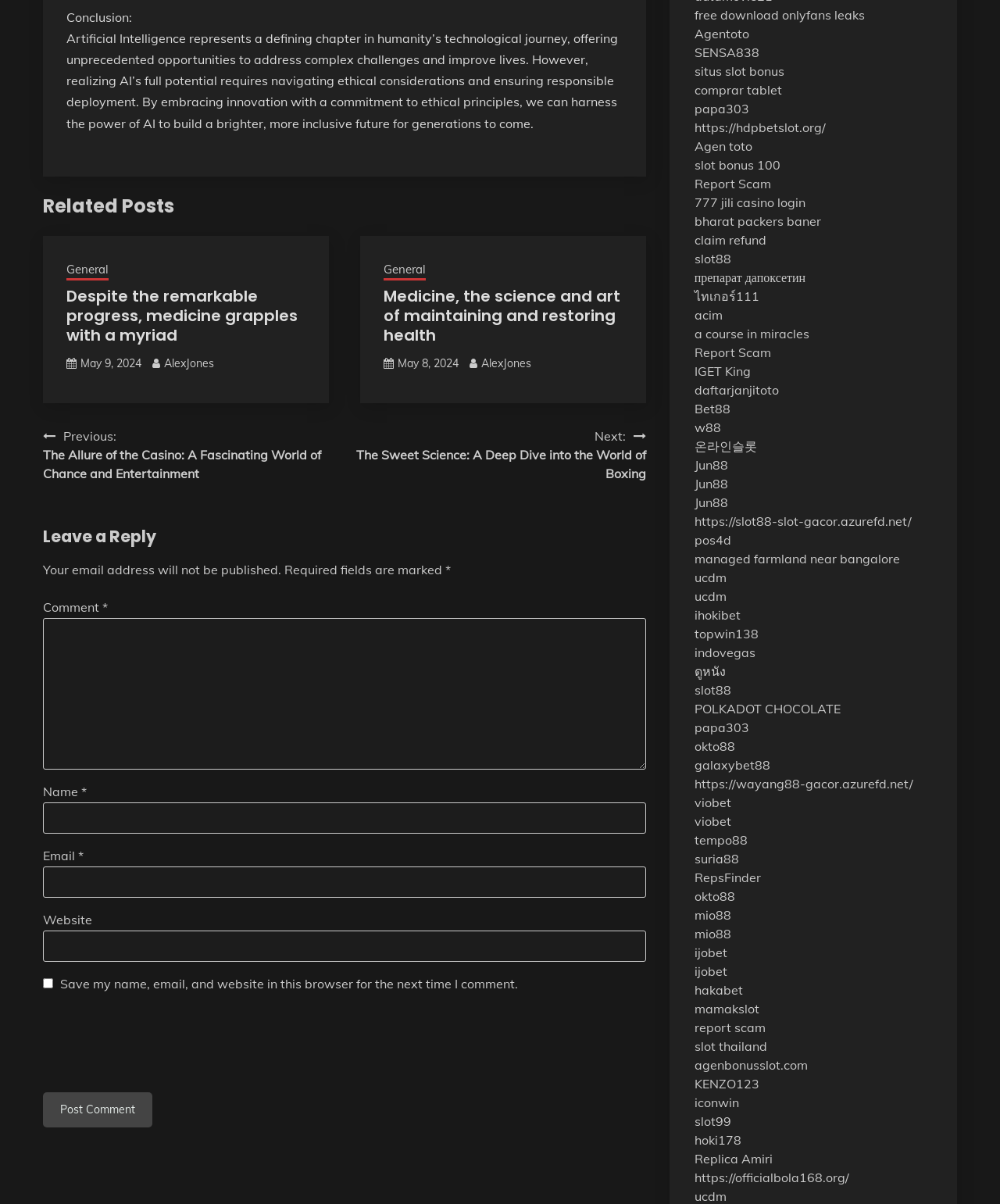Please determine the bounding box coordinates of the element to click in order to execute the following instruction: "Enter your name in the 'Name' field". The coordinates should be four float numbers between 0 and 1, specified as [left, top, right, bottom].

[0.043, 0.666, 0.646, 0.692]